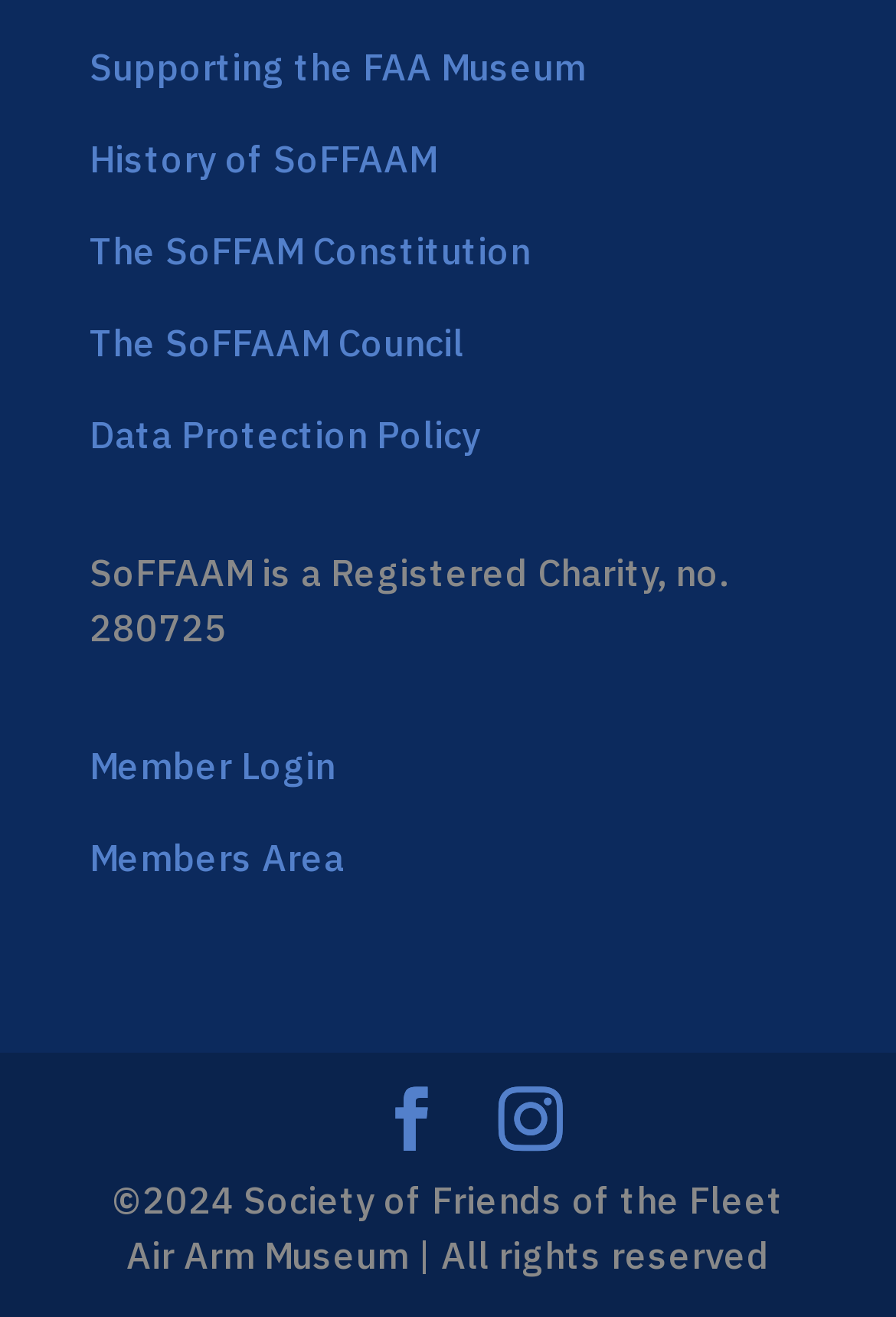What is the copyright year of the webpage?
Utilize the image to construct a detailed and well-explained answer.

The copyright year of the webpage can be found in the static text element '©2024 Society of Friends of the Fleet Air Arm Museum | All rights reserved' which is located at the bottom of the webpage.